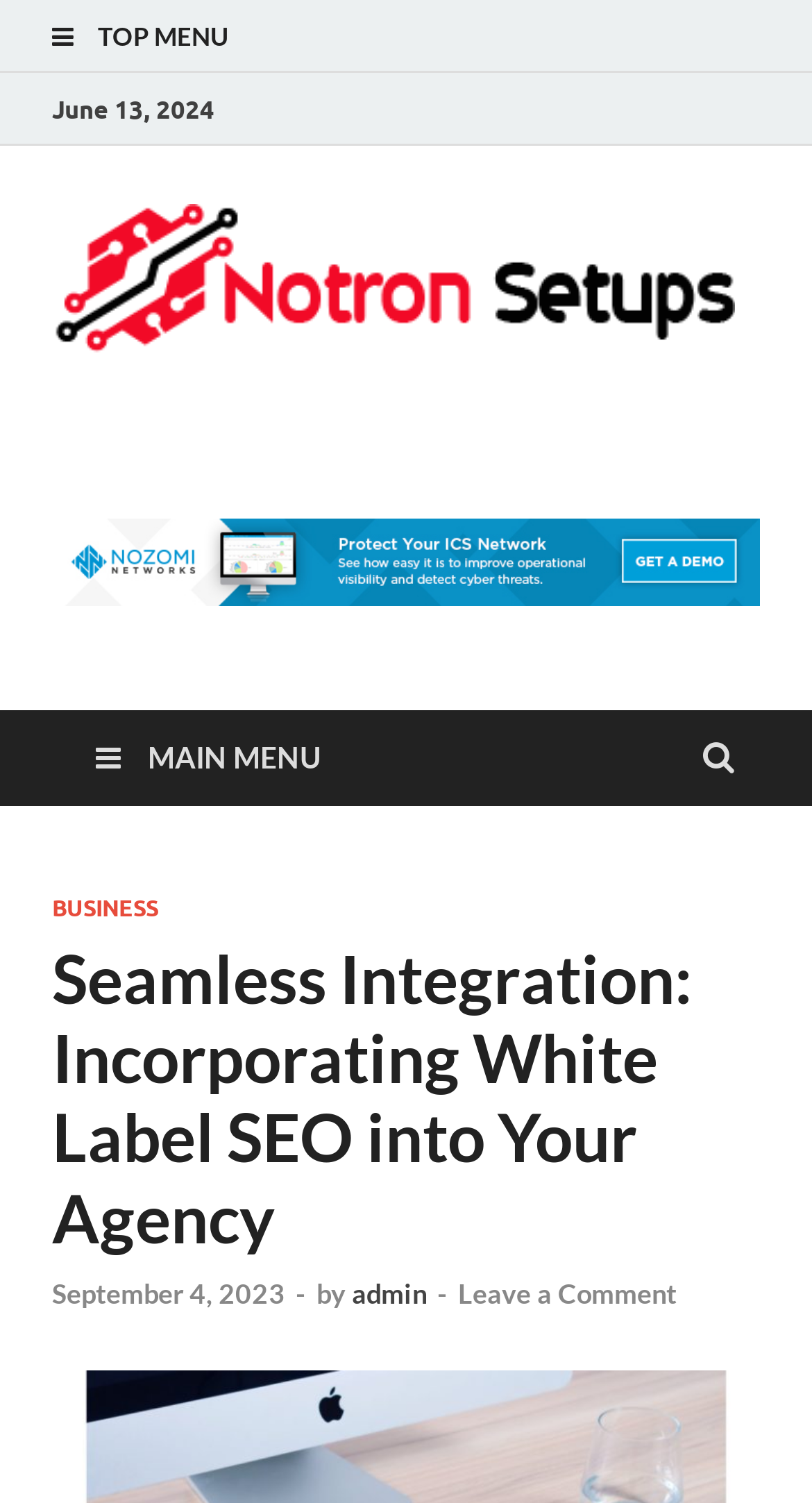Find the bounding box coordinates for the area that should be clicked to accomplish the instruction: "read BUSINESS".

[0.064, 0.595, 0.195, 0.614]